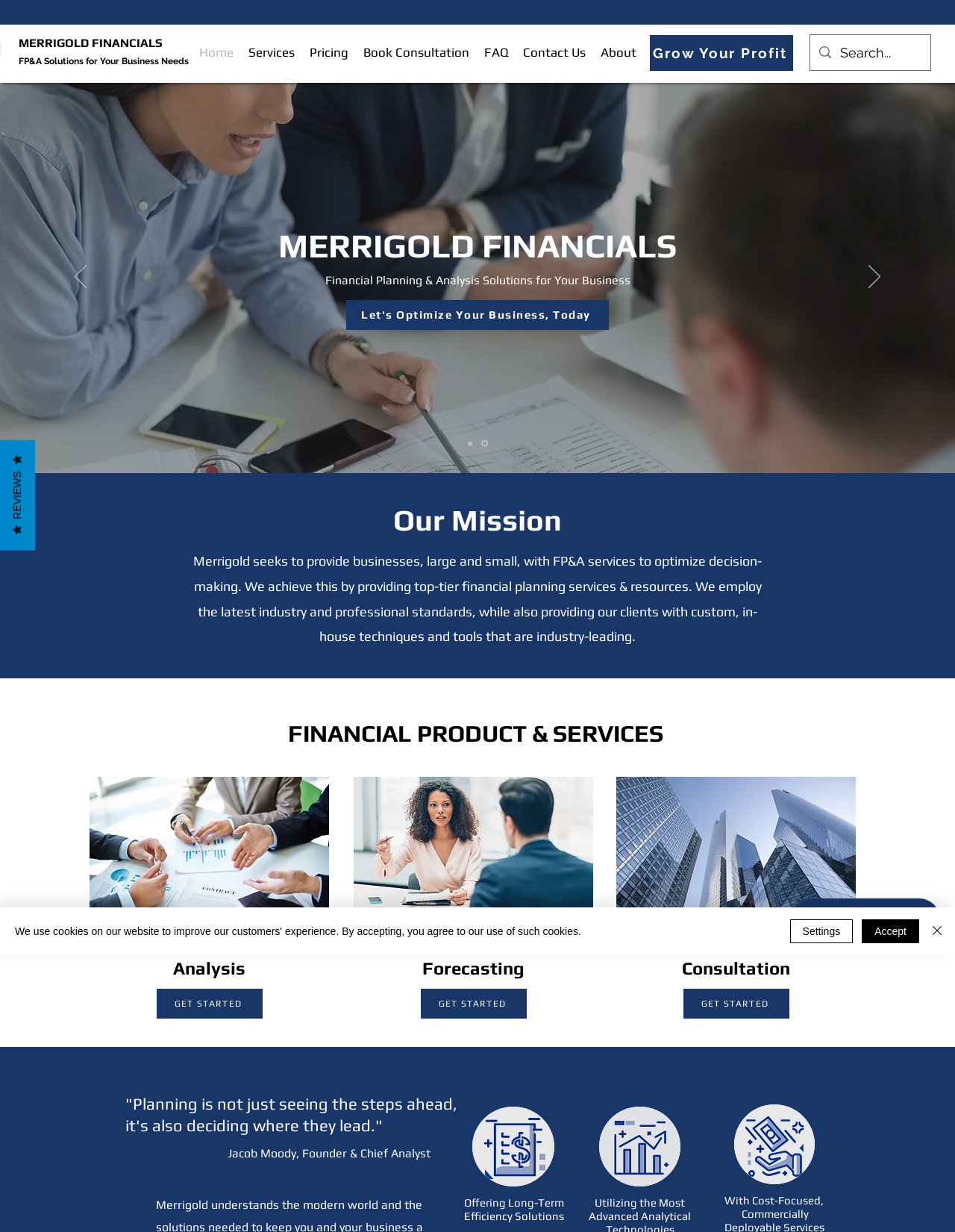How many types of services are listed under 'FINANCIAL PRODUCT & SERVICES'?
Using the visual information from the image, give a one-word or short-phrase answer.

3